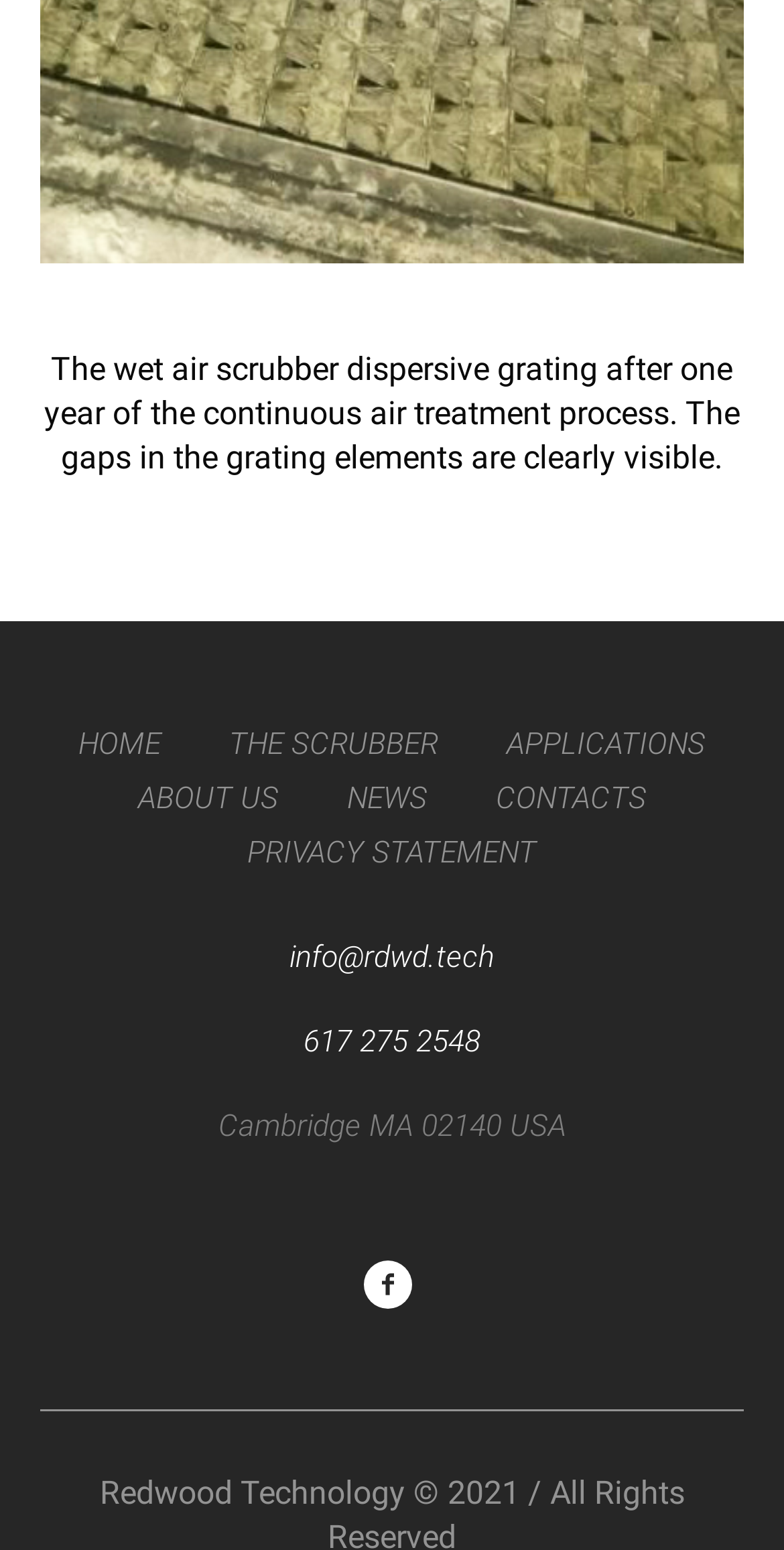What is the email address provided?
Provide a short answer using one word or a brief phrase based on the image.

info@rdwd.tech